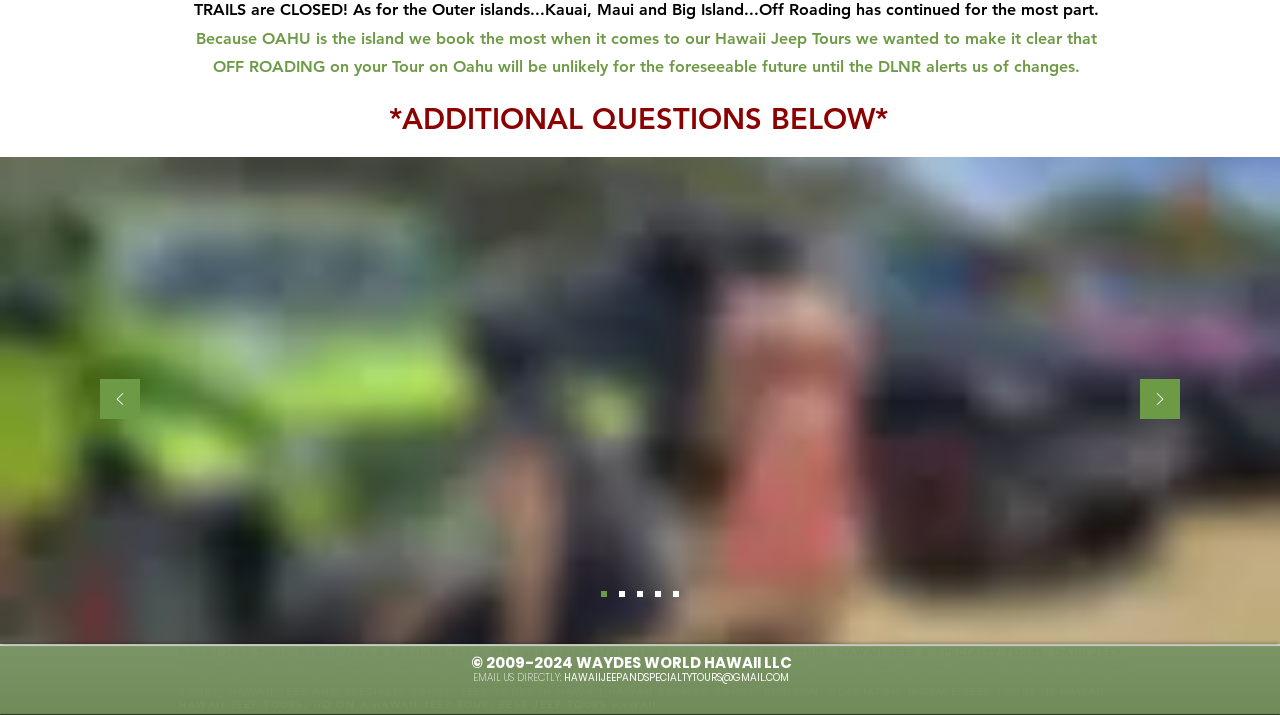How many slides are available in the slideshow?
Using the information from the image, answer the question thoroughly.

The navigation section labeled 'Slides' contains links to 'Slide 1', 'Slide 2', 'Slide 3', 'Copy of Slide 3', and 'Slide 4', indicating that there are 5 slides available in the slideshow.